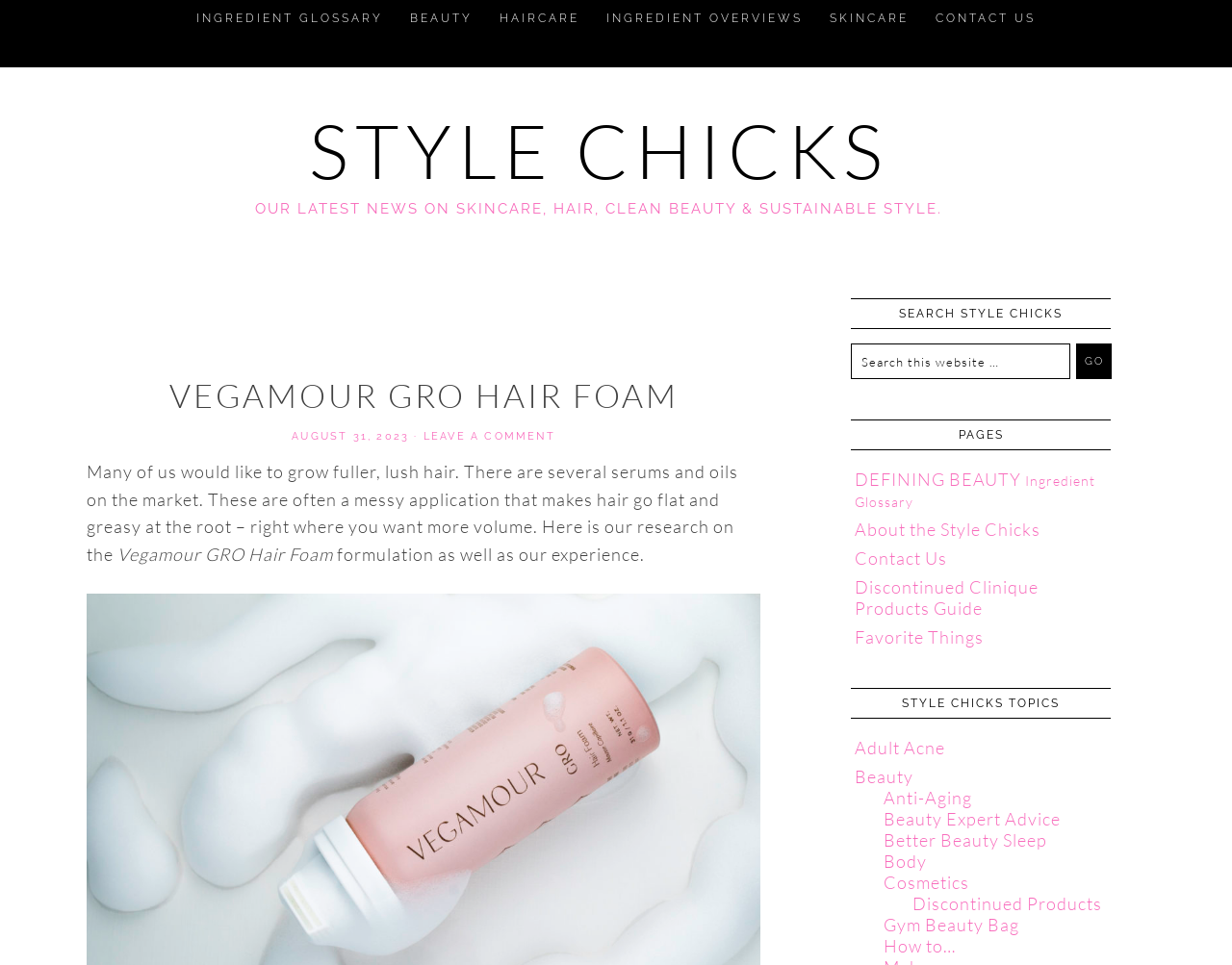Identify and provide the text of the main header on the webpage.

VEGAMOUR GRO HAIR FOAM